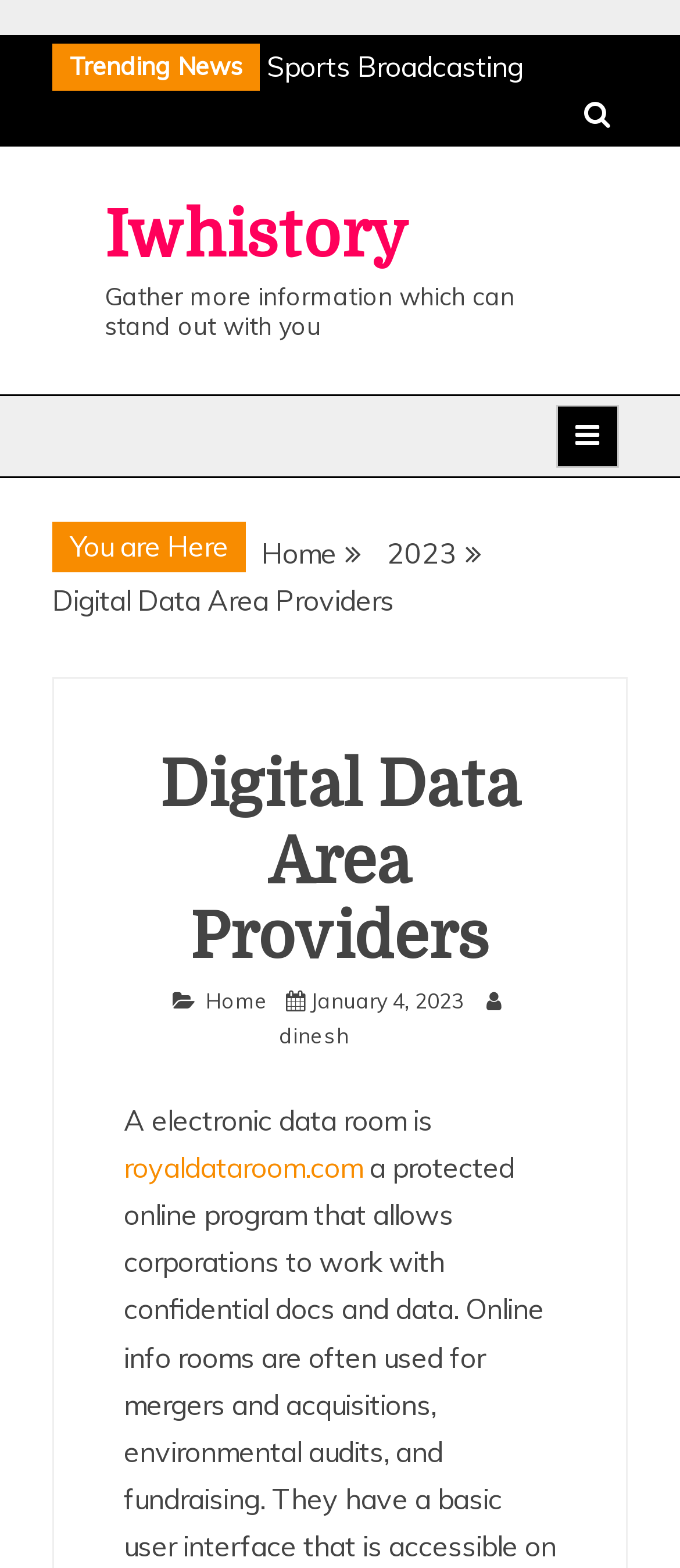Please identify the bounding box coordinates of the element that needs to be clicked to perform the following instruction: "Expand primary menu".

[0.818, 0.258, 0.91, 0.298]